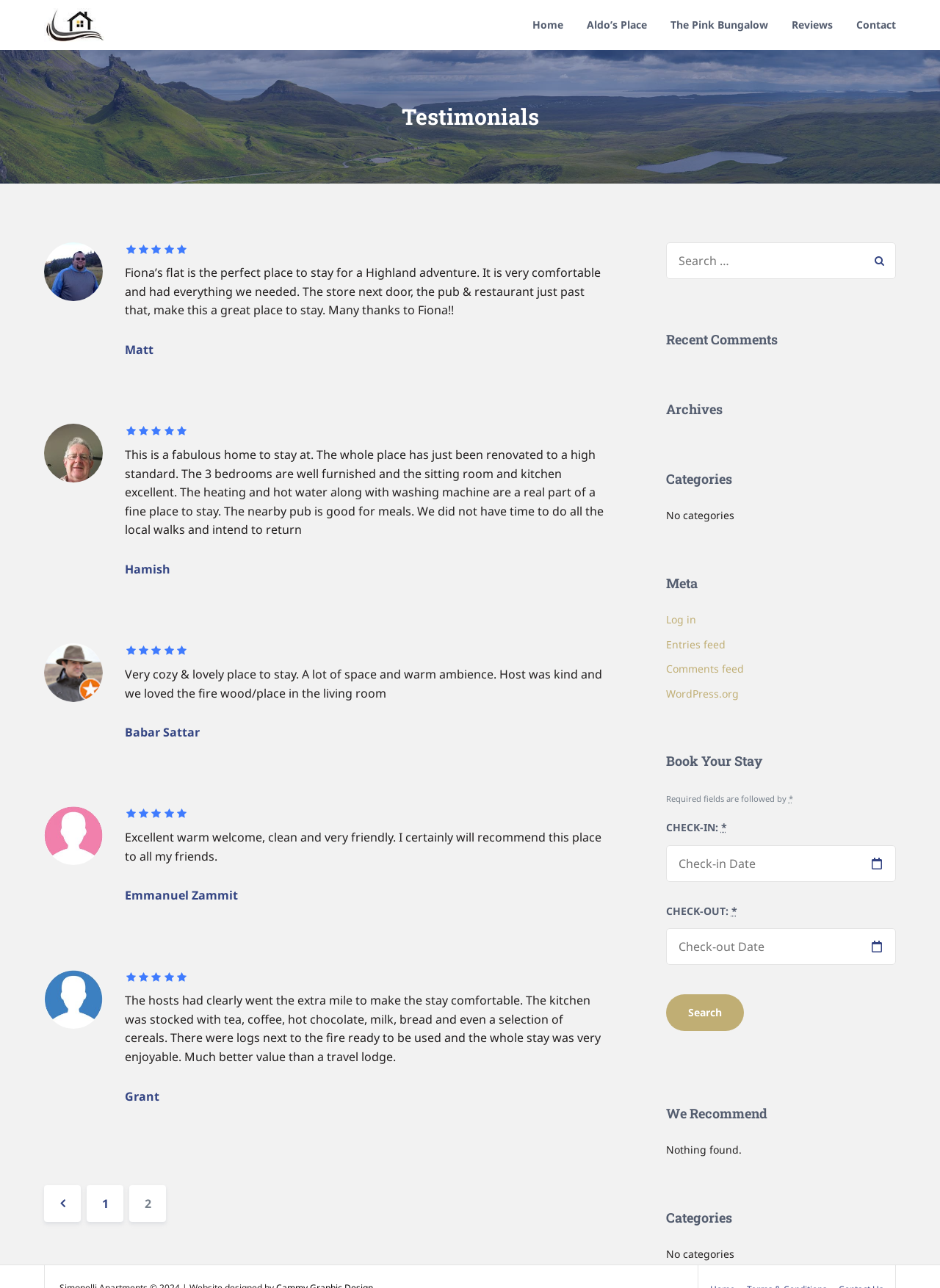Find the bounding box coordinates of the element to click in order to complete this instruction: "Log in". The bounding box coordinates must be four float numbers between 0 and 1, denoted as [left, top, right, bottom].

[0.708, 0.475, 0.74, 0.486]